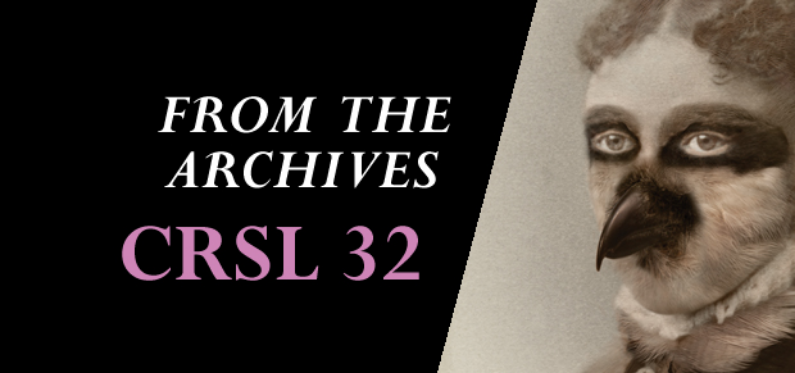Provide a comprehensive description of the image.

The image features a striking artistic piece from "From the Archive: Cassidy McFadzean (CAROUSEL 32)," published by CAROUSEL Magazine. The piece presents a surreal depiction of a figure with exaggerated facial features, including a beak-like nose and bold, shadowy eye makeup, creating an intriguing blend of human and avian traits. The background is a dramatic black, which enhances the pale tones of the figure's face and the detailing of their hair, while the title "FROM THE ARCHIVES" is prominently displayed in an elegant white font, complemented by "CRSL 32" in a softer pink. This imagery embodies the magazine's focus on innovative and contemporary creative expressions, inviting viewers to explore the unique narratives within its archival content.